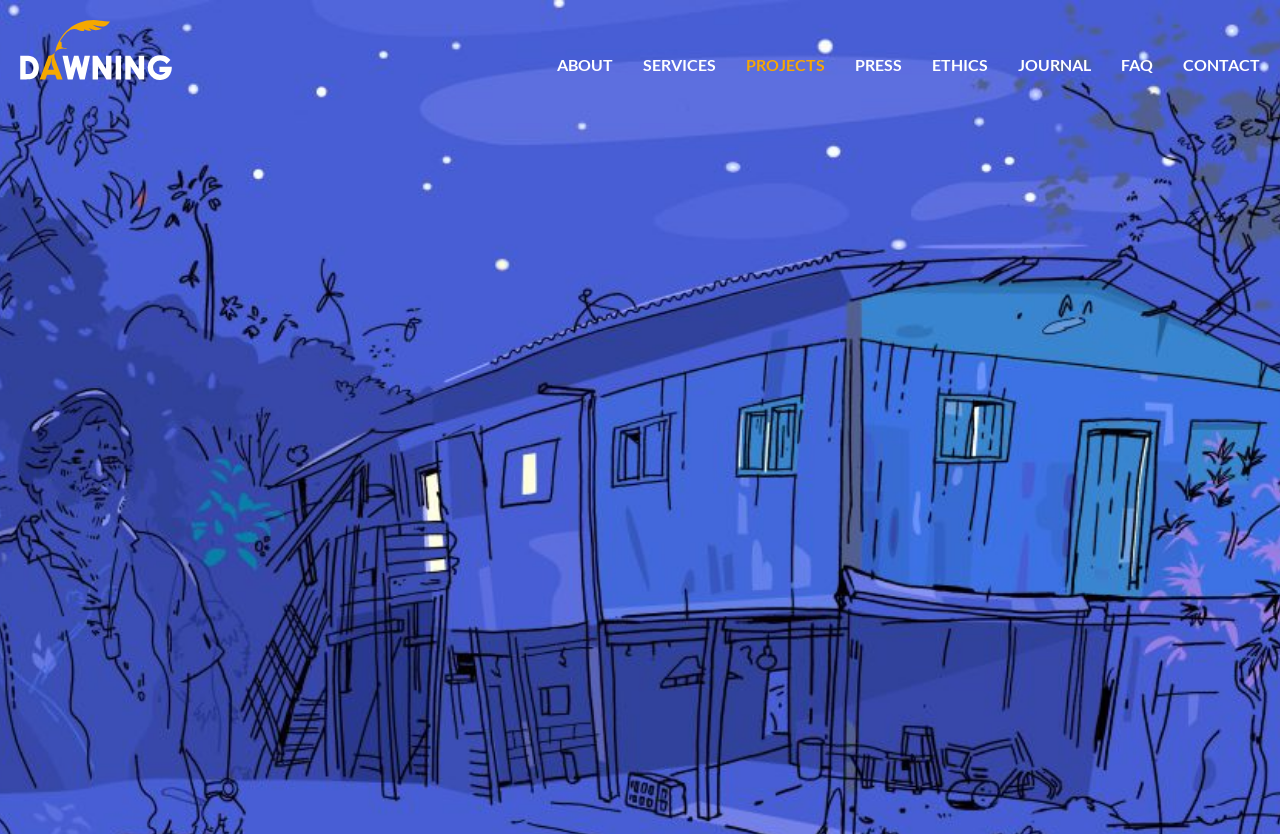Kindly determine the bounding box coordinates of the area that needs to be clicked to fulfill this instruction: "Go to Media".

None